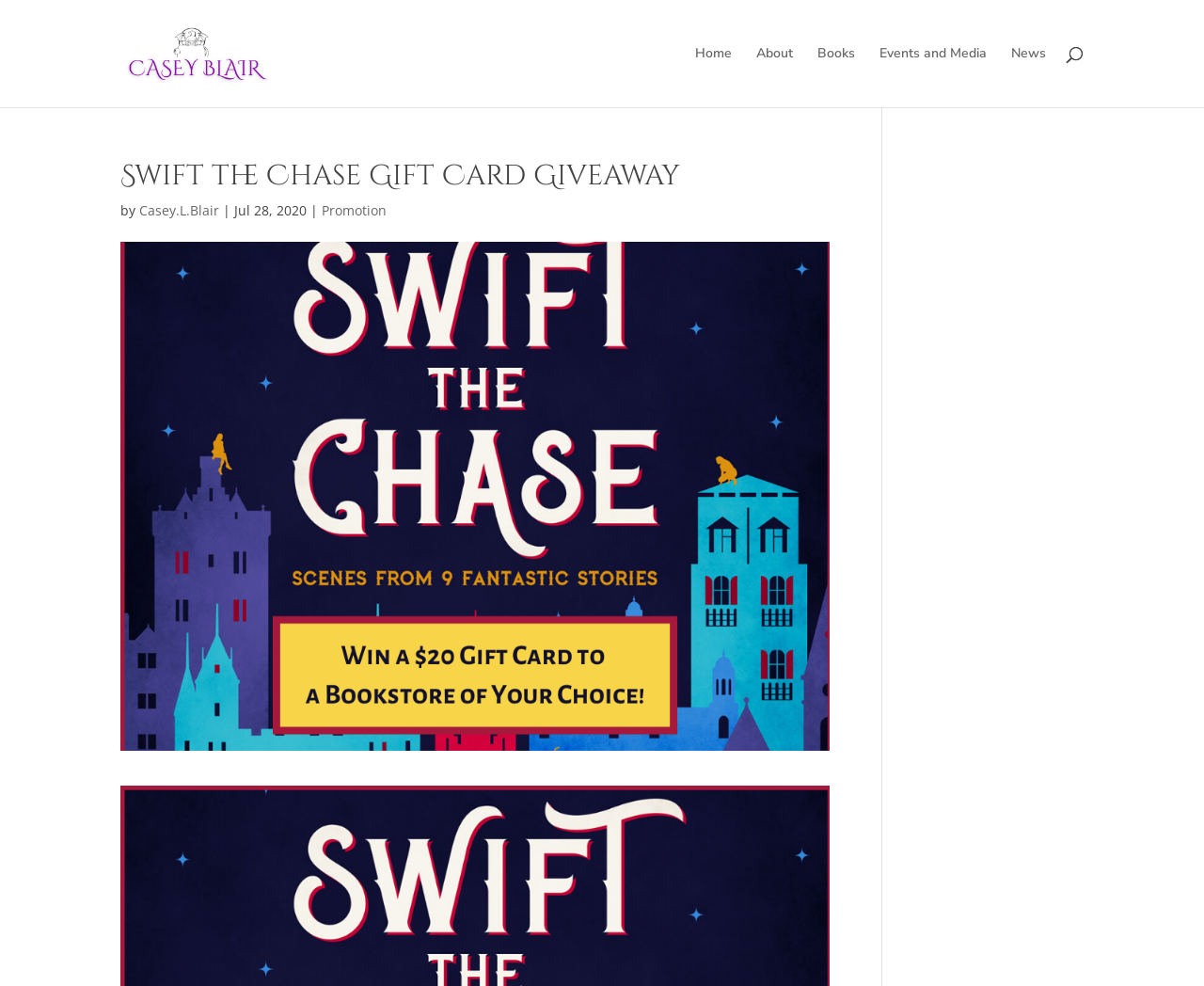Specify the bounding box coordinates of the area to click in order to follow the given instruction: "visit Casey Blair's homepage."

[0.103, 0.044, 0.326, 0.062]